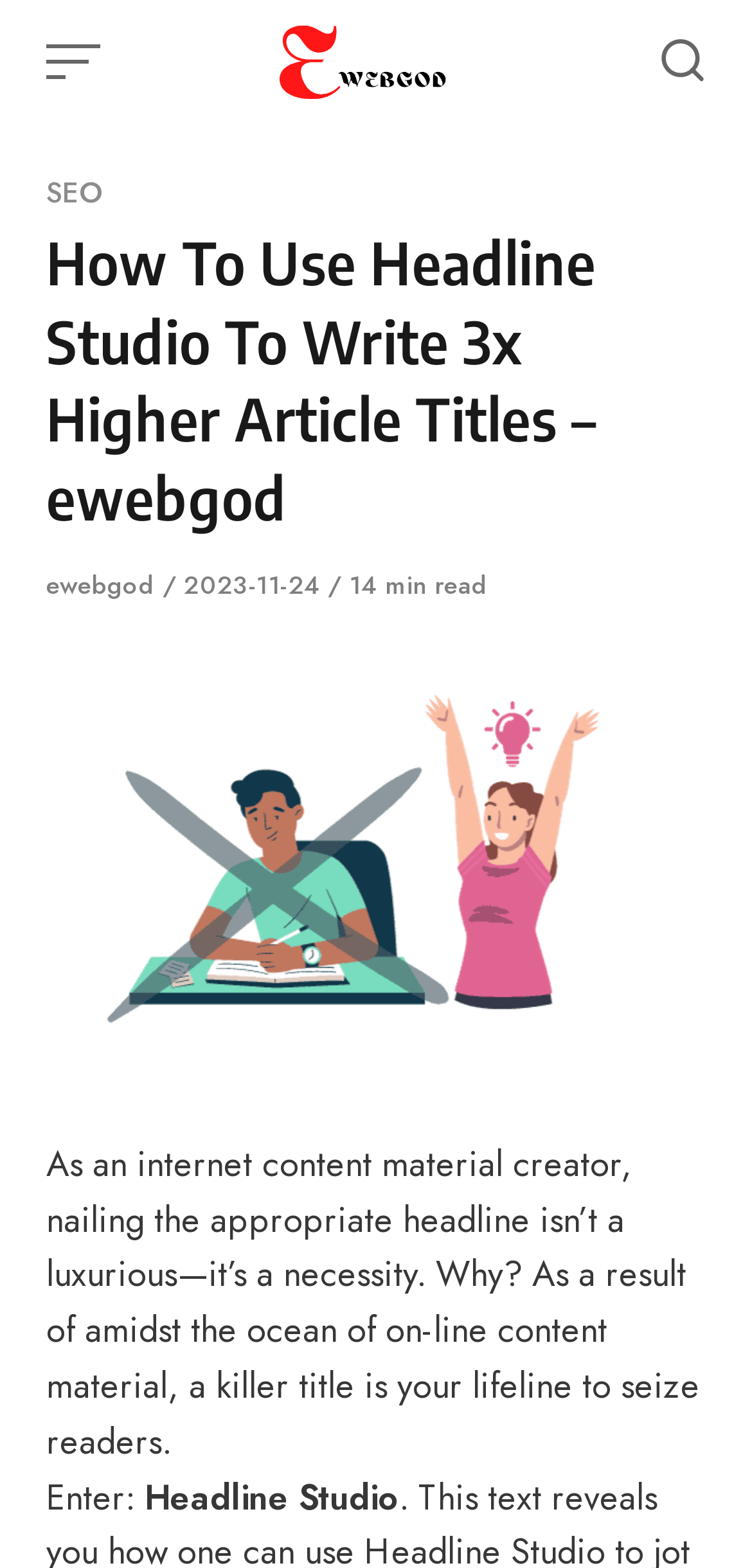Extract the main title from the webpage and generate its text.

How To Use Headline Studio To Write 3x Higher Article Titles – ewebgod